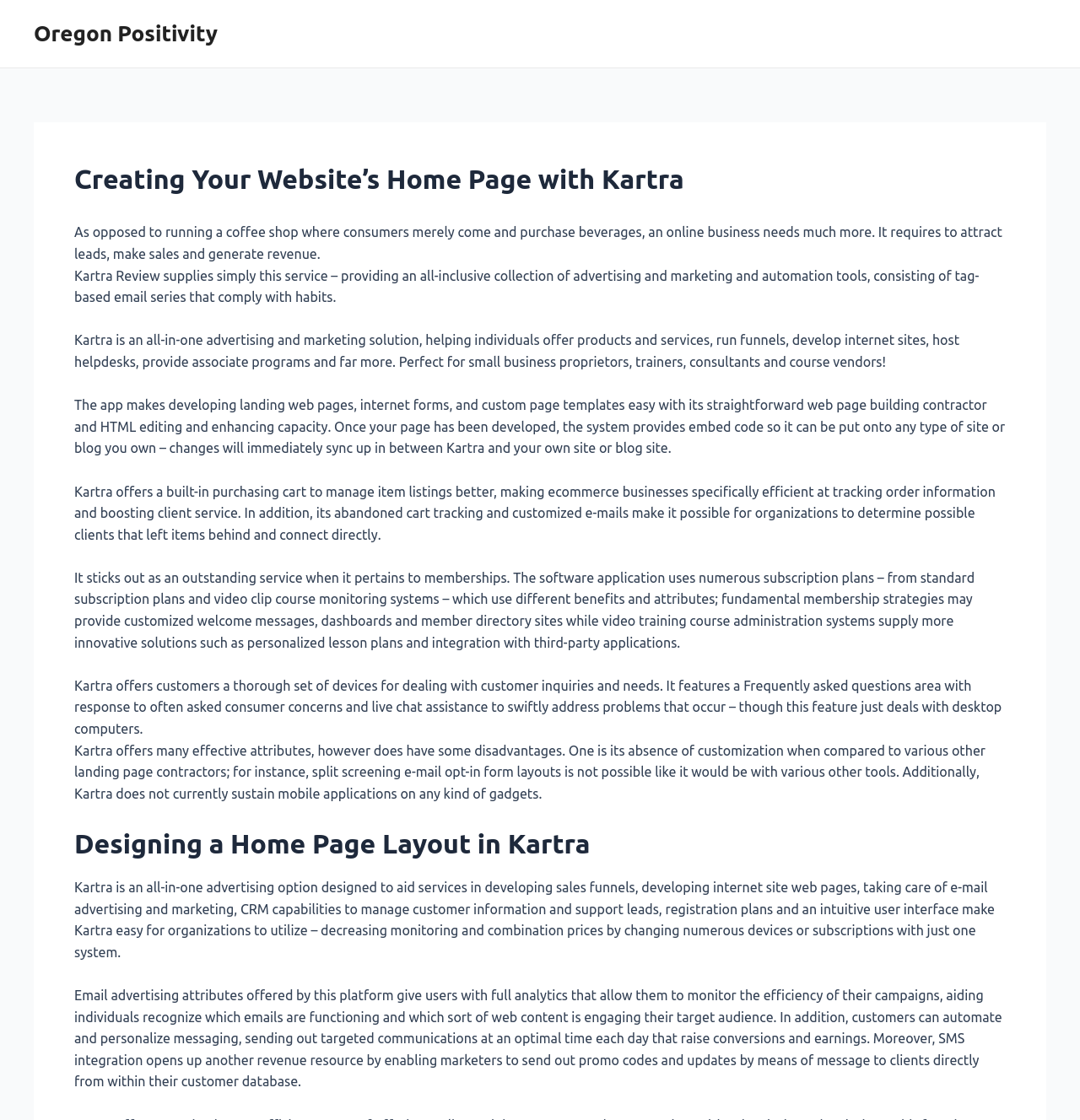What is a limitation of Kartra's landing page builder?
Please provide an in-depth and detailed response to the question.

The webpage mentions that Kartra's landing page builder lacks customization when compared to other landing page builders, for instance, split testing email opt-in form layouts is not possible.